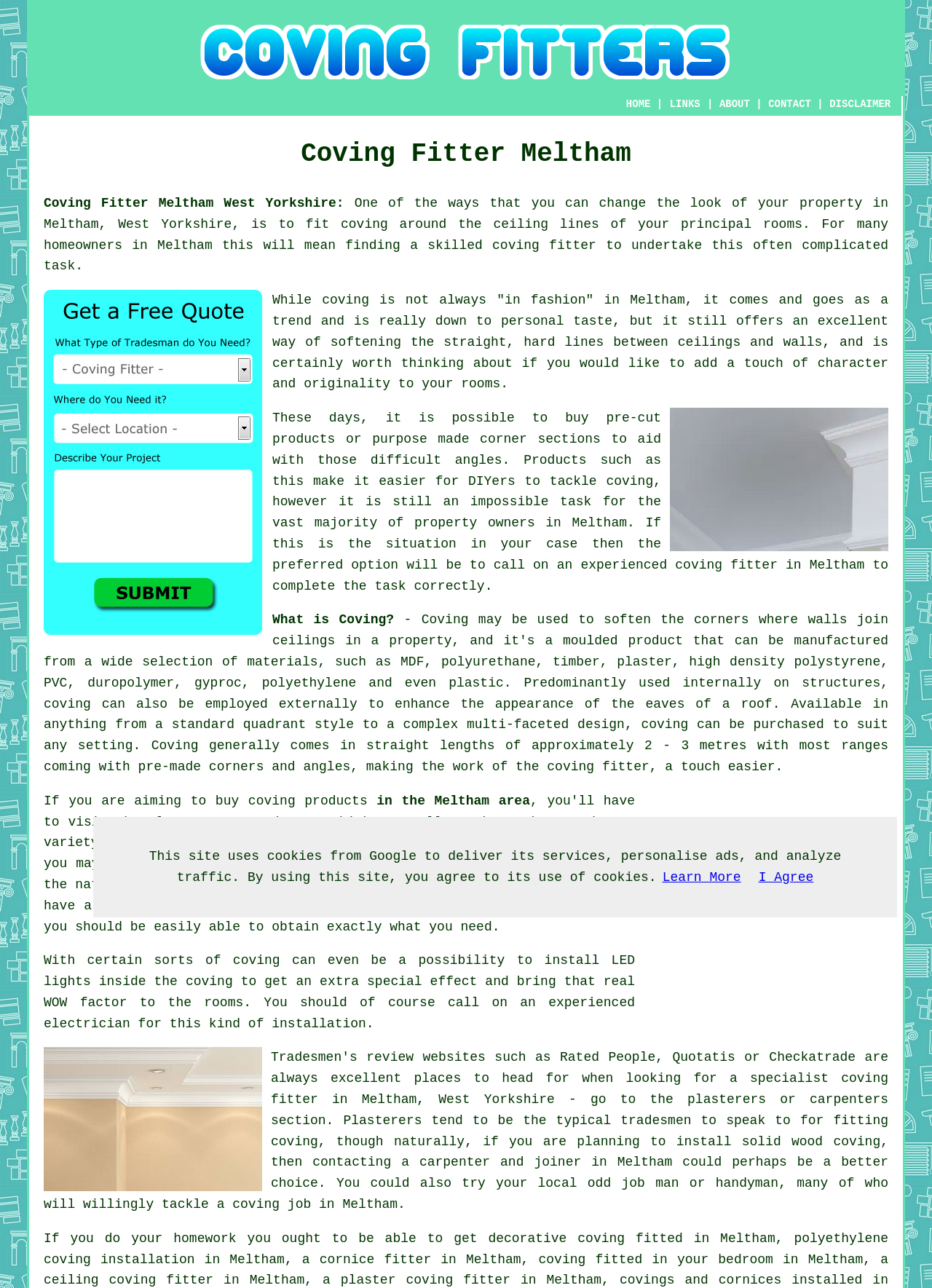What is coving used for?
From the screenshot, supply a one-word or short-phrase answer.

To soften ceiling lines